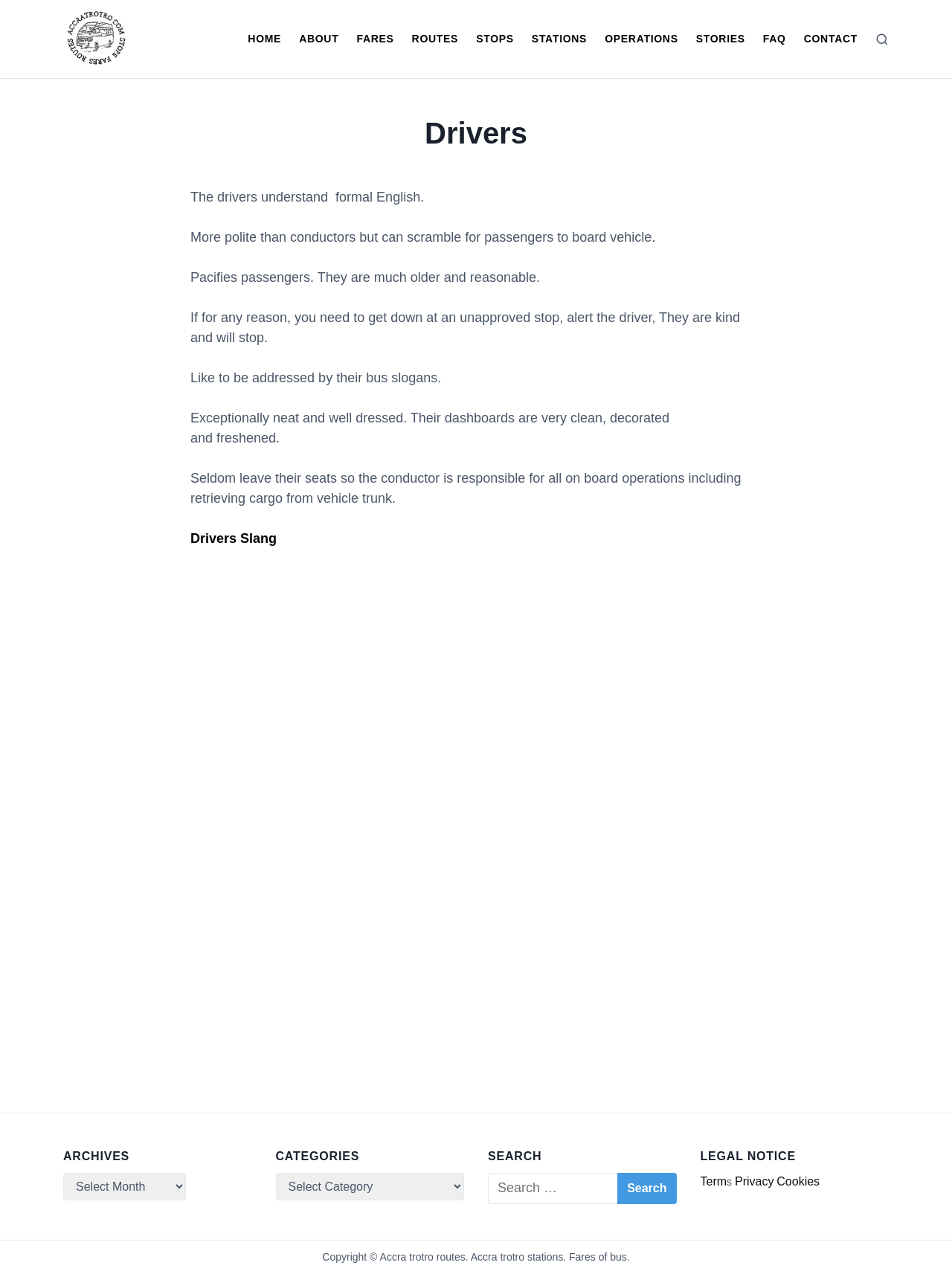Find the bounding box coordinates of the element to click in order to complete this instruction: "Search for something". The bounding box coordinates must be four float numbers between 0 and 1, denoted as [left, top, right, bottom].

[0.91, 0.021, 0.934, 0.041]